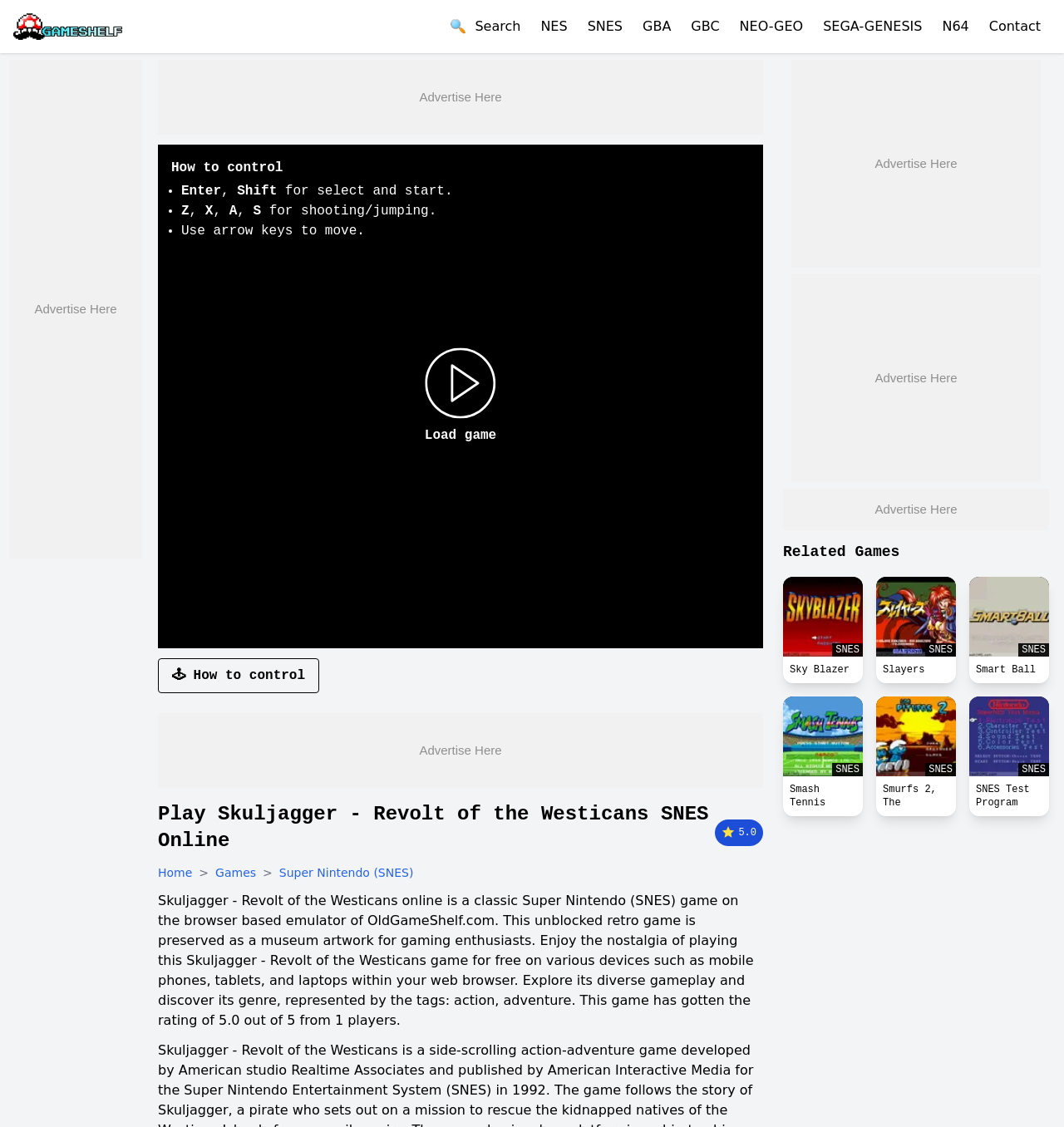What is the name of the game on this webpage?
Refer to the image and respond with a one-word or short-phrase answer.

Skuljagger - Revolt of the Westicans